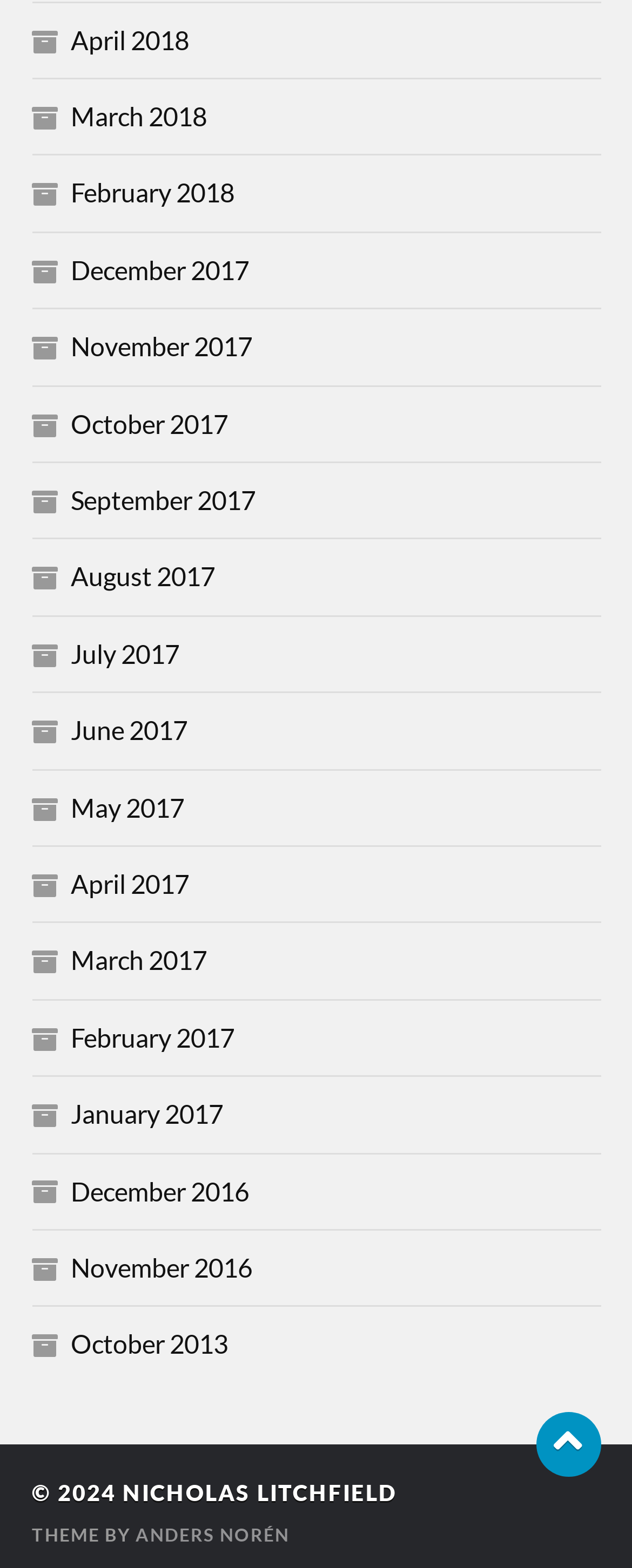What is the purpose of the link at the bottom right?
Provide a detailed and well-explained answer to the question.

The link at the bottom right has an OCR text of ' To the top', indicating that its purpose is to allow users to scroll back to the top of the webpage.